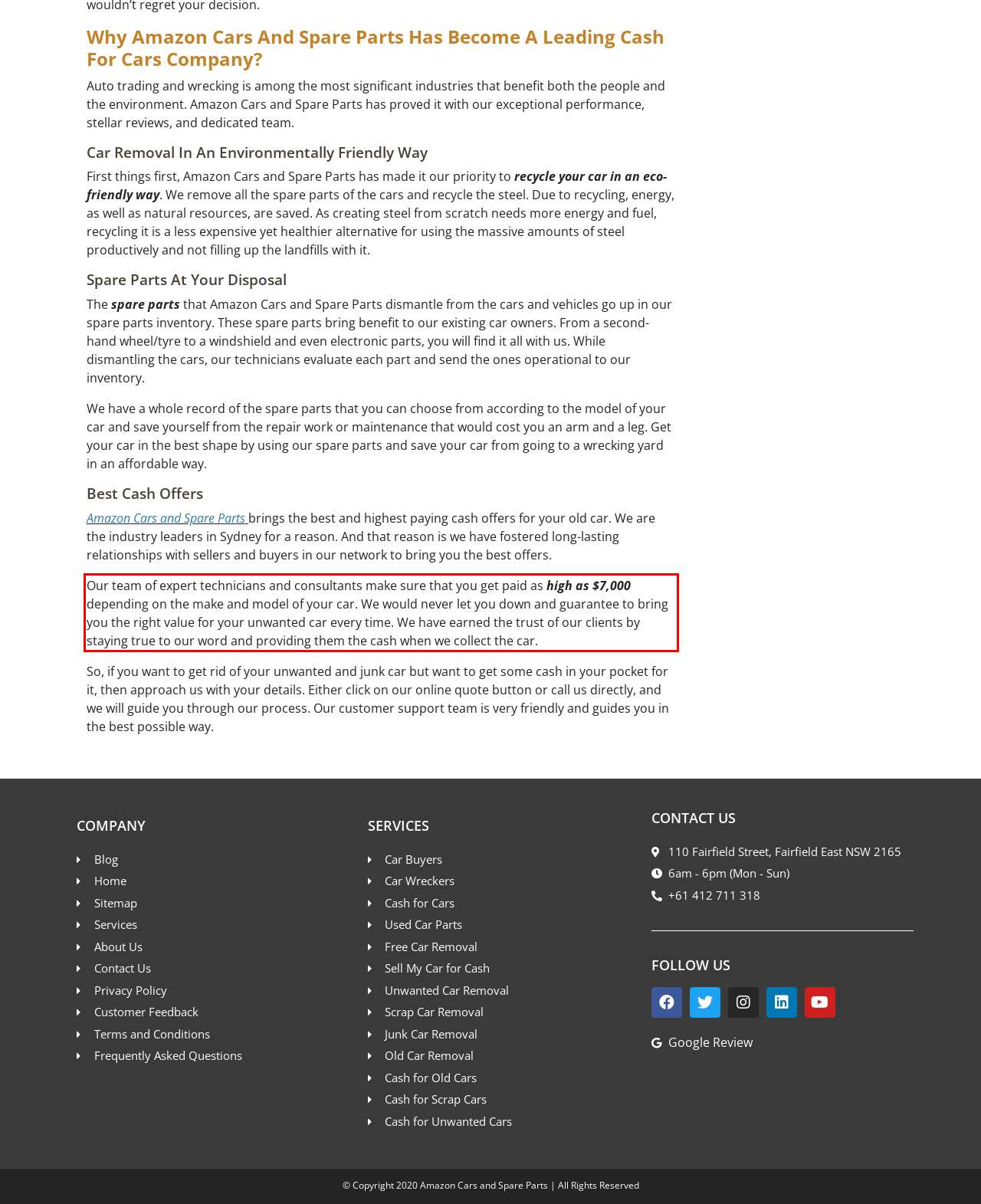Examine the screenshot of the webpage, locate the red bounding box, and perform OCR to extract the text contained within it.

Our team of expert technicians and consultants make sure that you get paid as high as $7,000 depending on the make and model of your car. We would never let you down and guarantee to bring you the right value for your unwanted car every time. We have earned the trust of our clients by staying true to our word and providing them the cash when we collect the car.